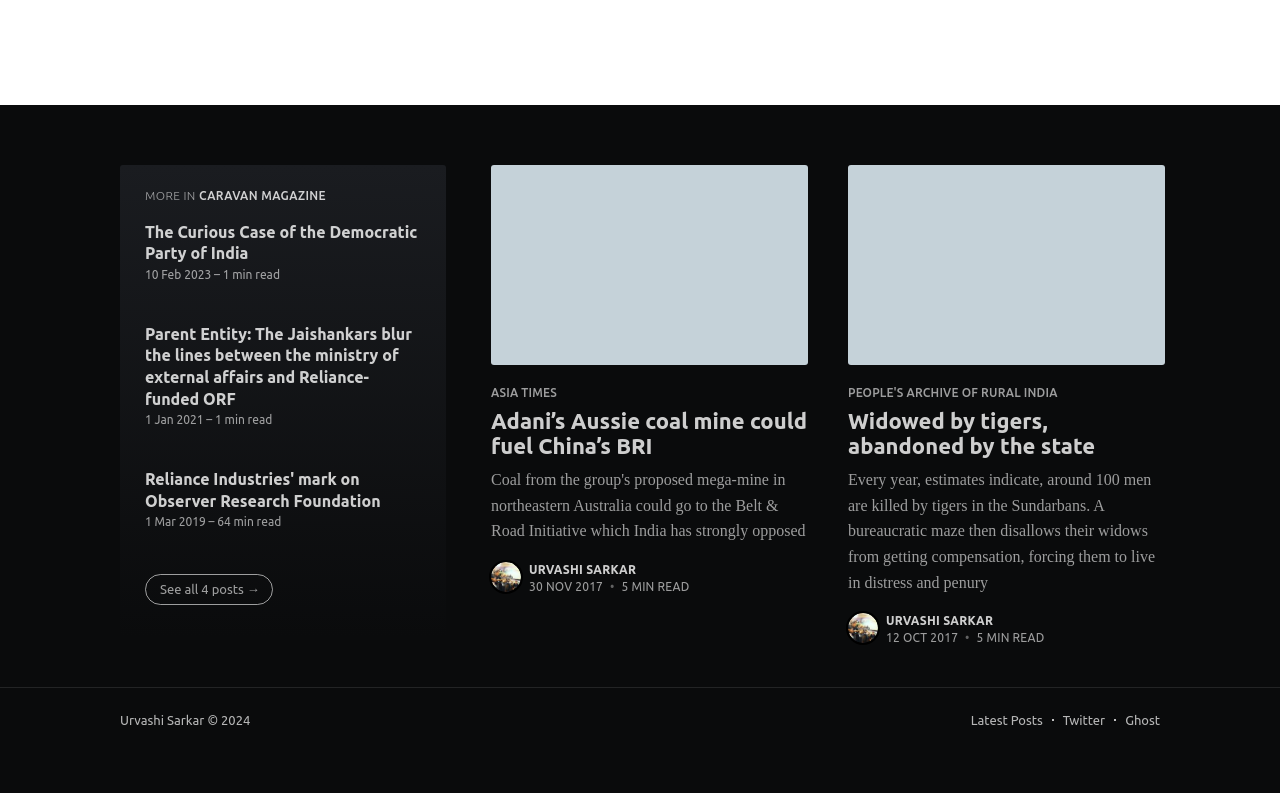Can you find the bounding box coordinates for the element to click on to achieve the instruction: "Read article Widowed by tigers, abandoned by the state"?

[0.662, 0.208, 0.91, 0.46]